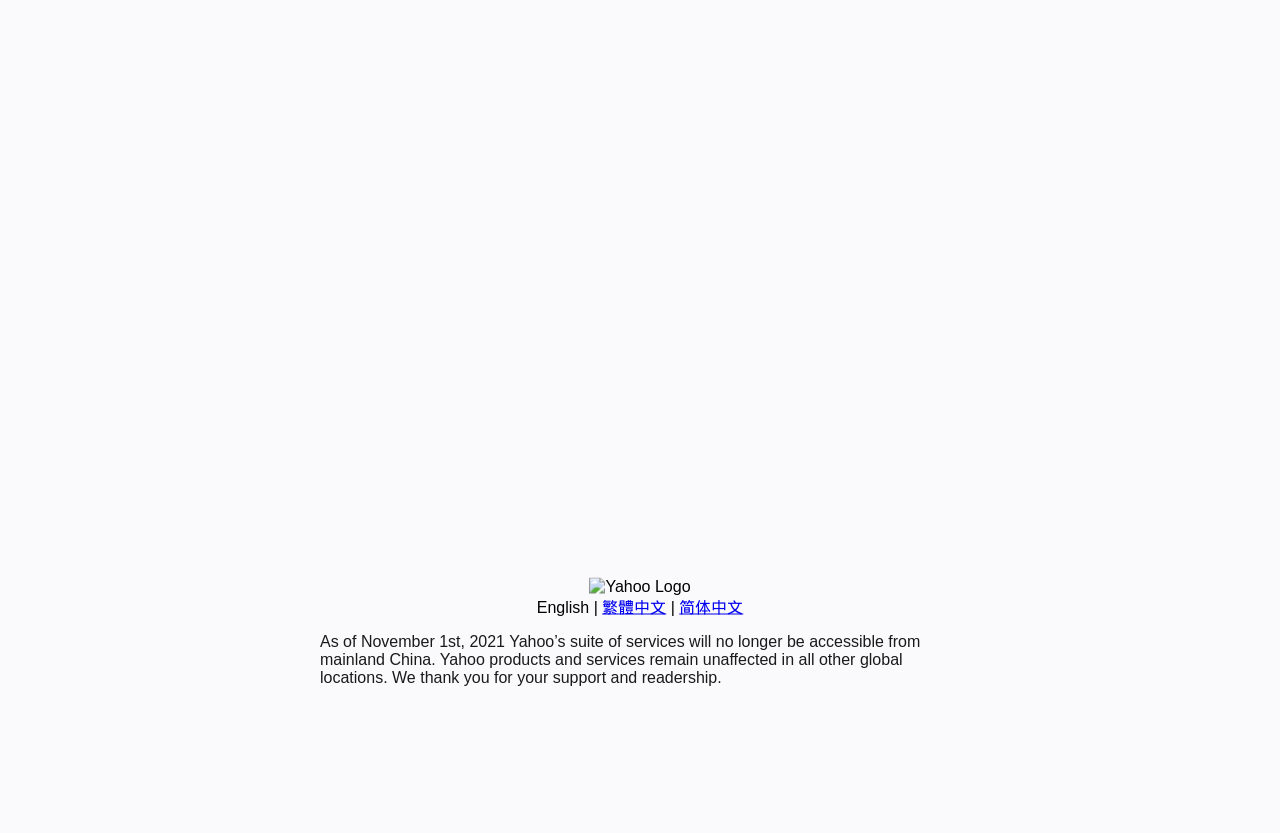Determine the bounding box coordinates for the UI element described. Format the coordinates as (top-left x, top-left y, bottom-right x, bottom-right y) and ensure all values are between 0 and 1. Element description: 繁體中文

[0.47, 0.718, 0.52, 0.739]